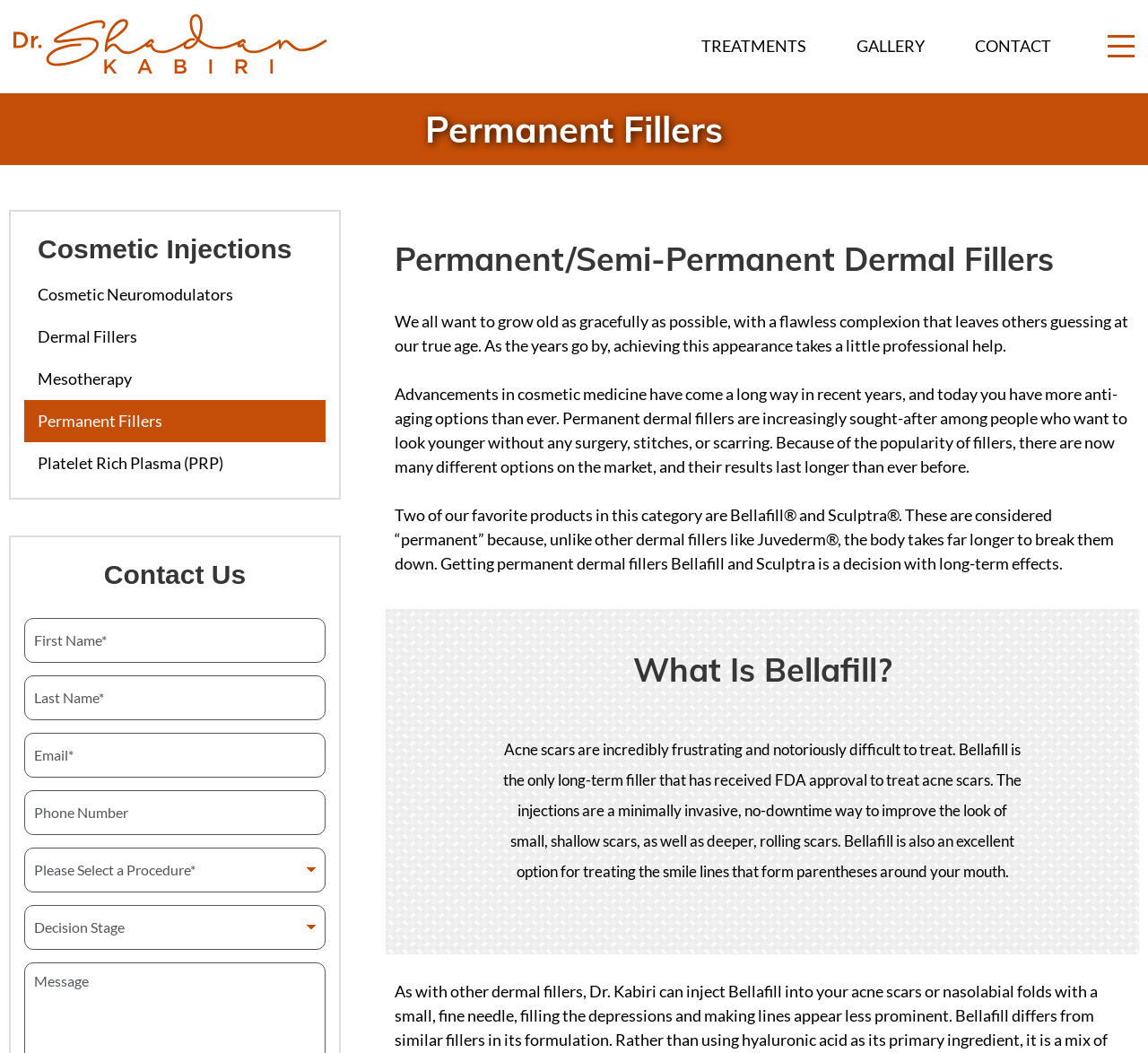What is the main topic of this webpage? Analyze the screenshot and reply with just one word or a short phrase.

Permanent Fillers